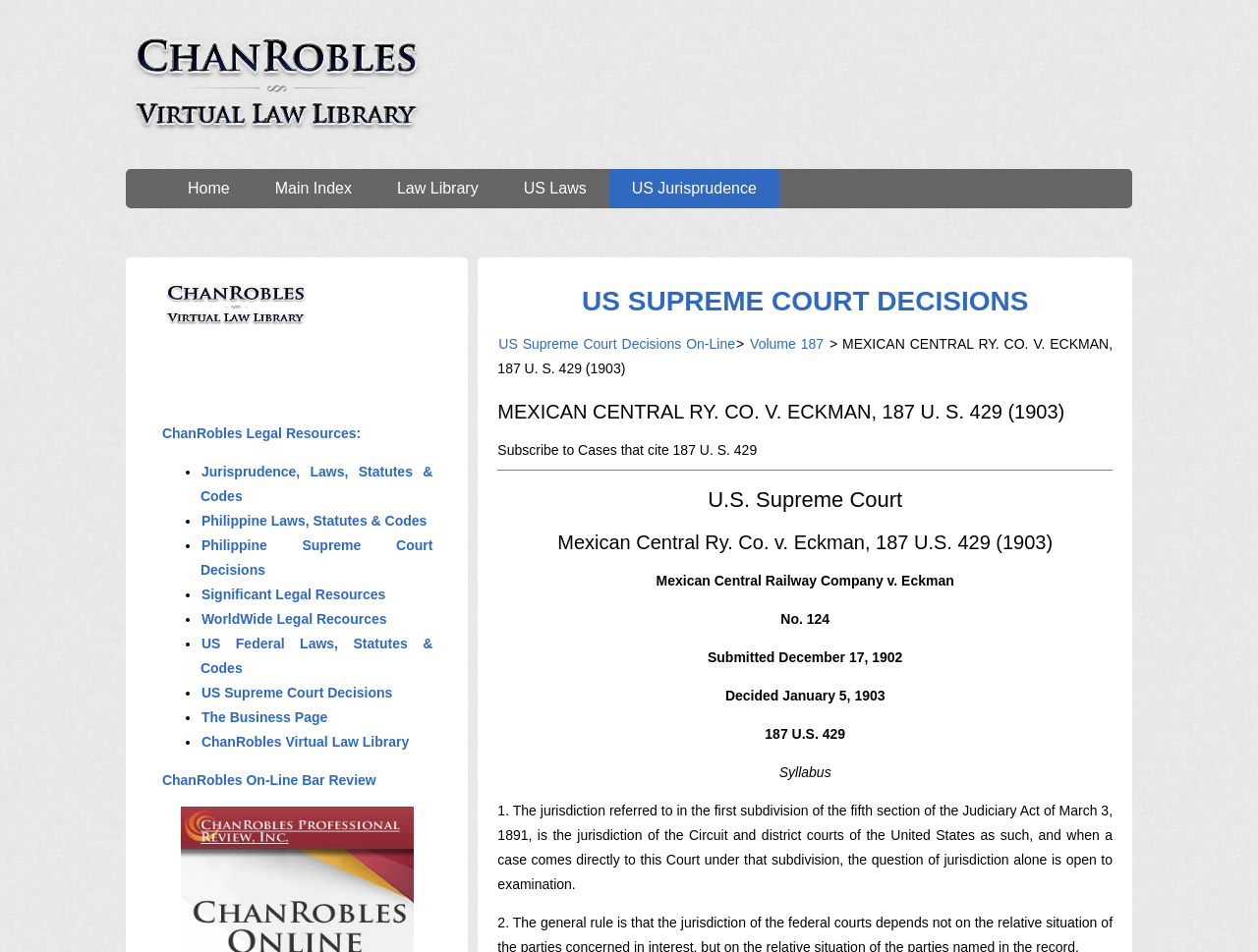Show the bounding box coordinates of the element that should be clicked to complete the task: "Go to 'US Laws'".

[0.398, 0.178, 0.484, 0.219]